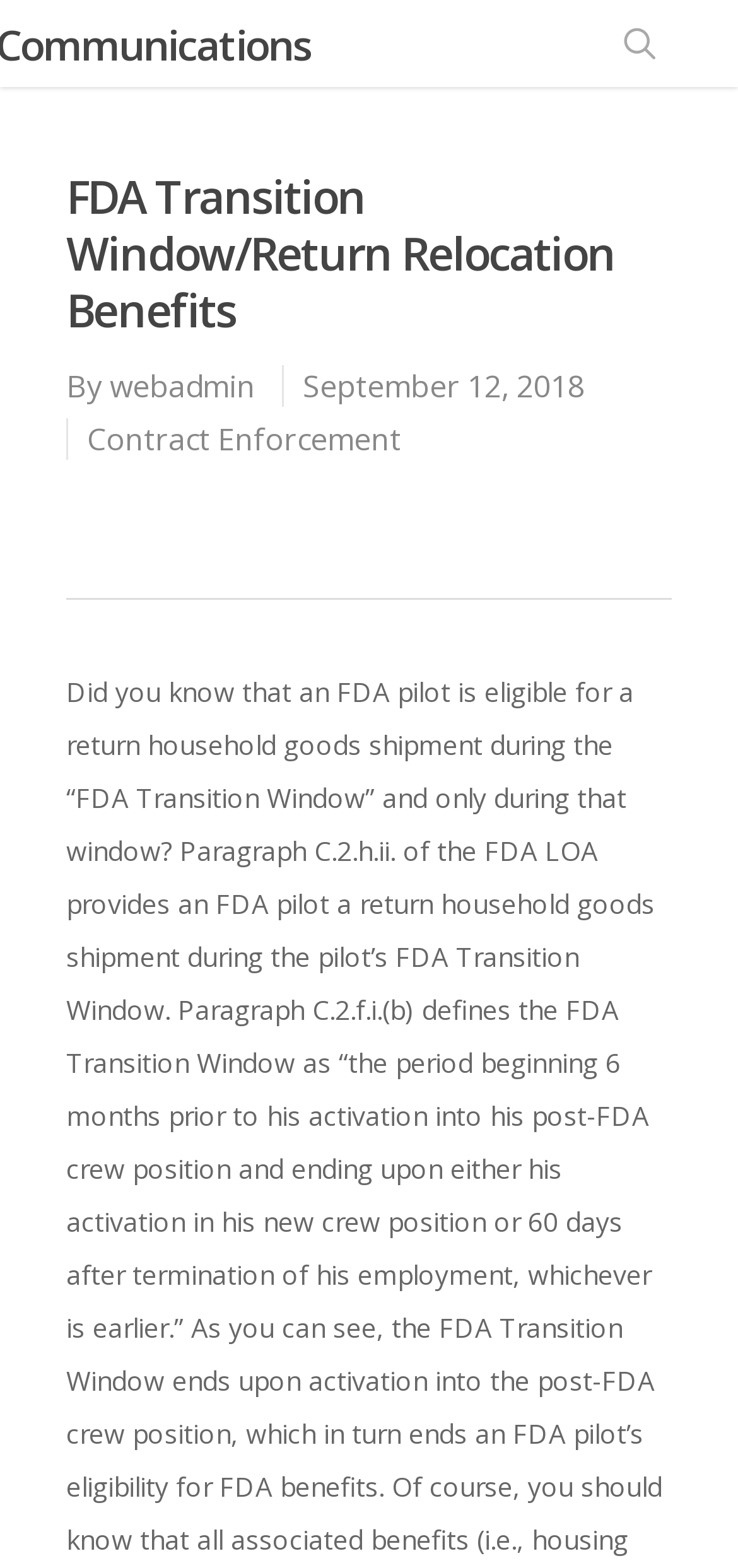Determine the bounding box coordinates in the format (top-left x, top-left y, bottom-right x, bottom-right y). Ensure all values are floating point numbers between 0 and 1. Identify the bounding box of the UI element described by: Contract Enforcement

[0.118, 0.267, 0.544, 0.293]